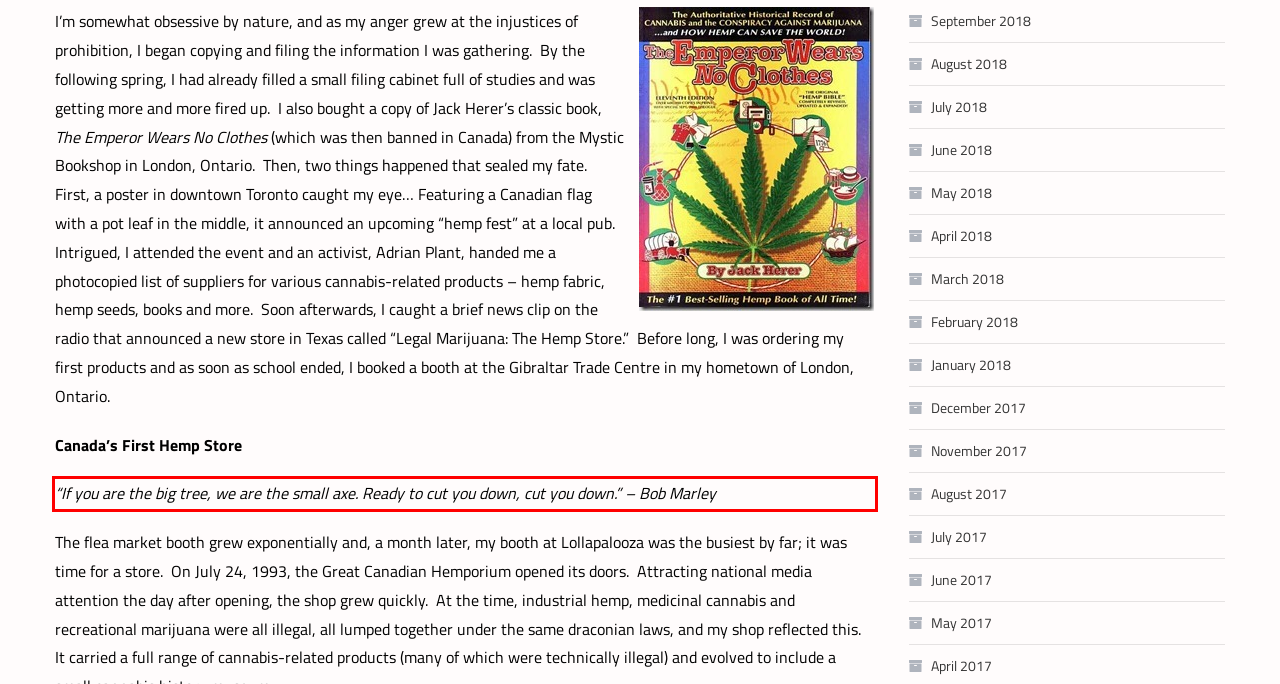Identify and transcribe the text content enclosed by the red bounding box in the given screenshot.

“If you are the big tree, we are the small axe. Ready to cut you down, cut you down.” – Bob Marley